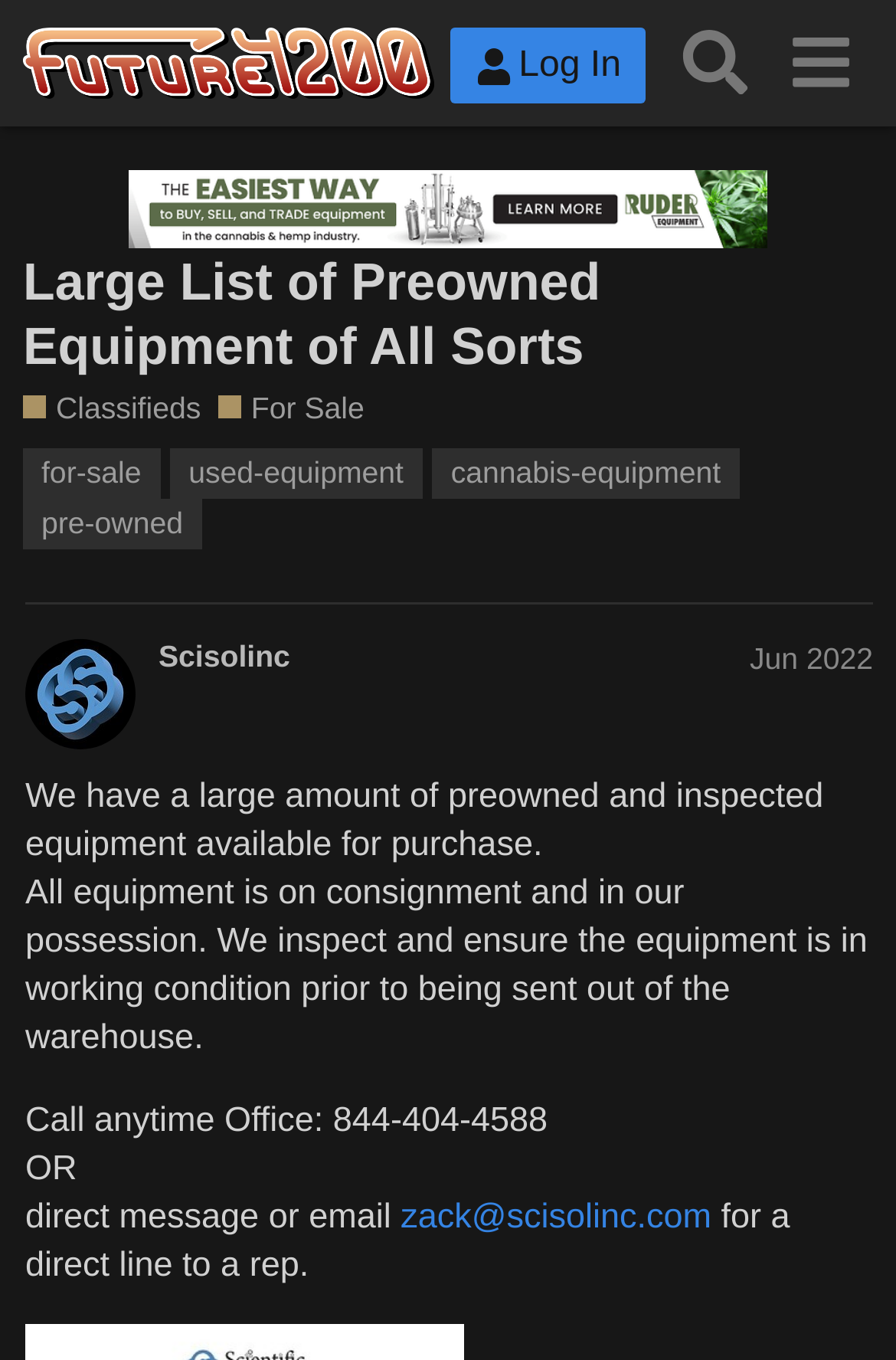What type of equipment is available for purchase?
Use the screenshot to answer the question with a single word or phrase.

Preowned equipment